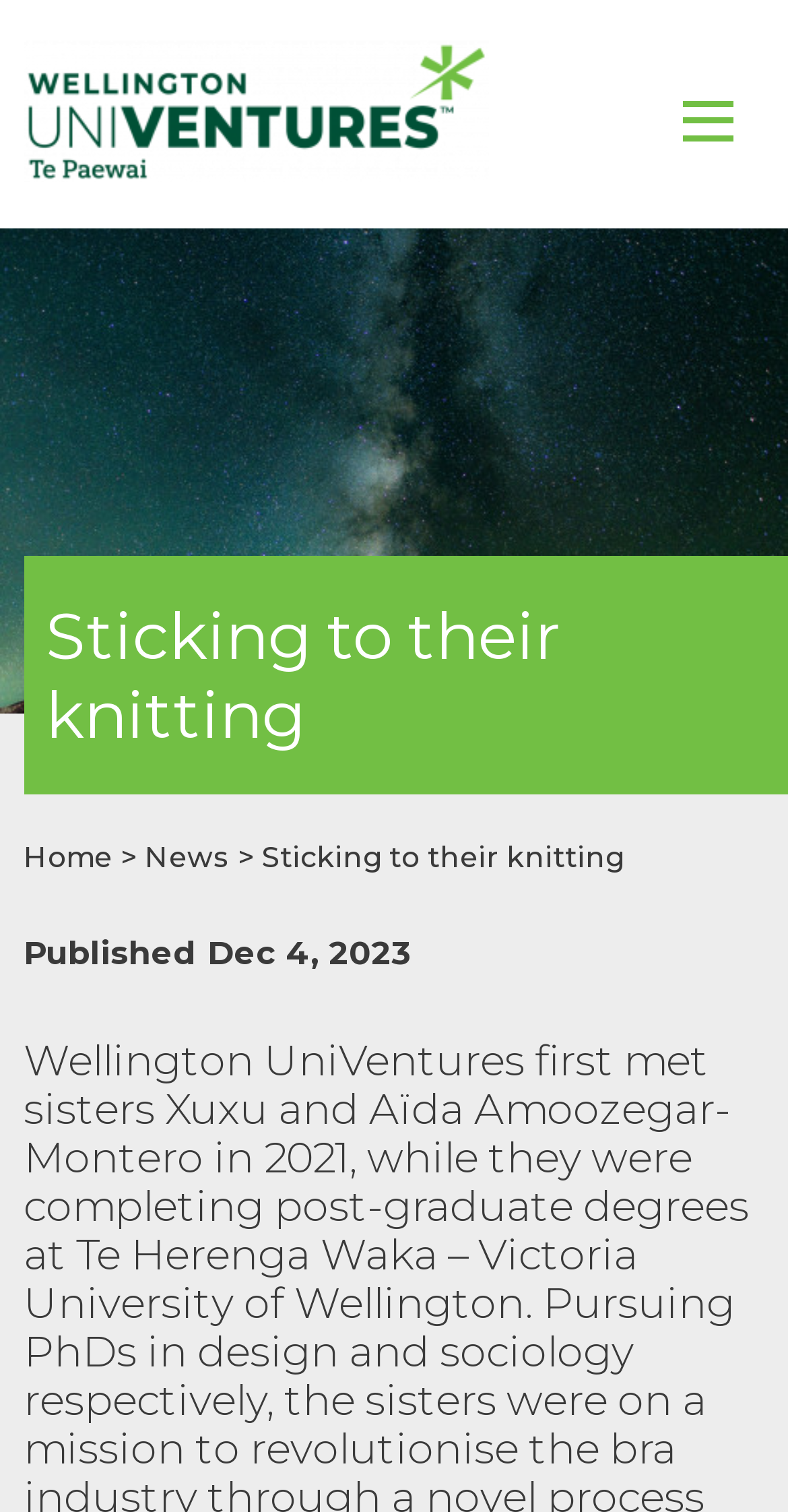What is the first menu item?
Look at the screenshot and respond with one word or a short phrase.

Home